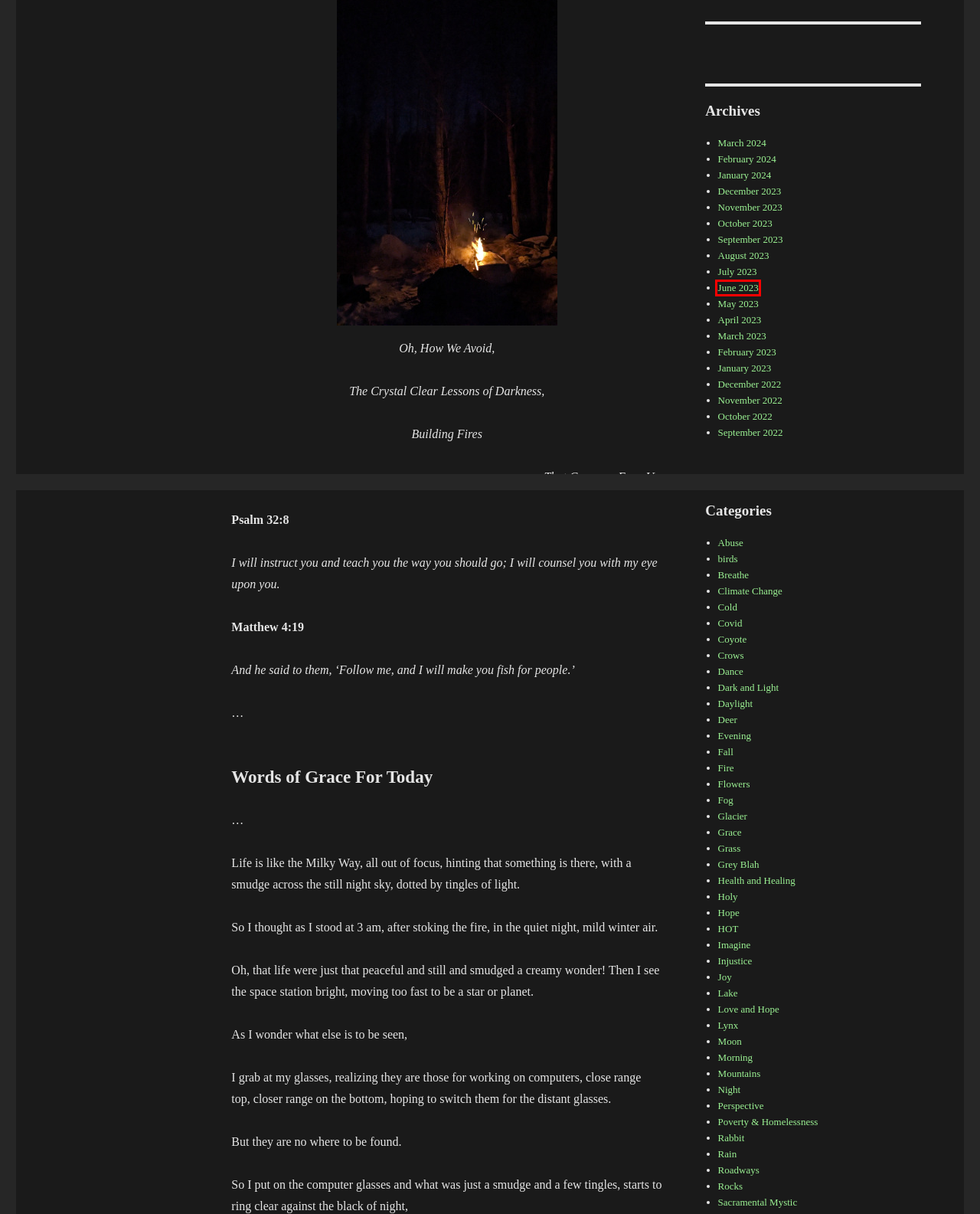Review the screenshot of a webpage containing a red bounding box around an element. Select the description that best matches the new webpage after clicking the highlighted element. The options are:
A. Coyote – This Life
B. Perspective – This Life
C. Imagine – This Life
D. September 2023 – This Life
E. June 2023 – This Life
F. Morning – This Life
G. Night – This Life
H. April 2023 – This Life

E